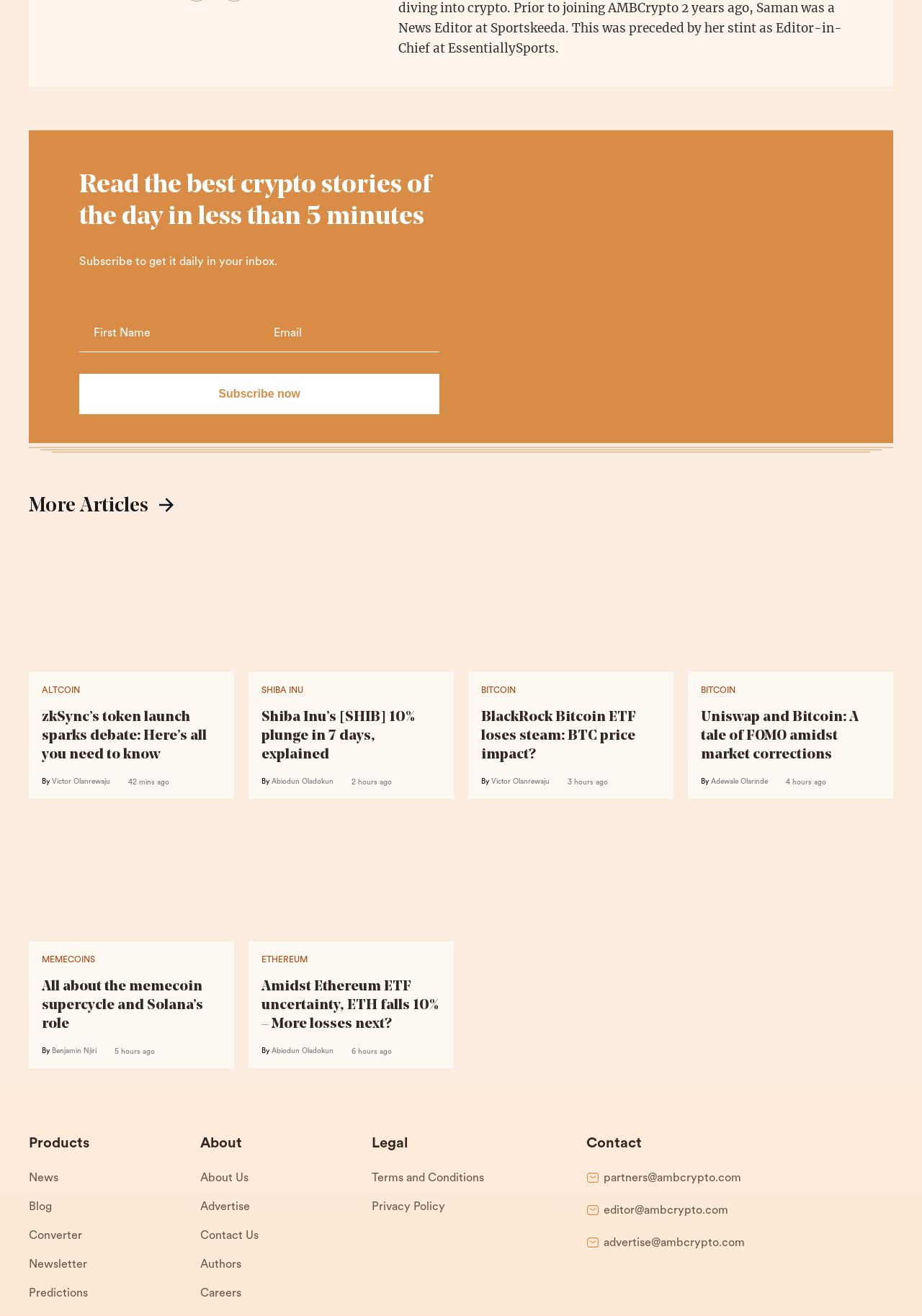What is the category of the article 'Shiba Inu's [SHIB] 10% plunge in 7 days, explained'?
Using the image as a reference, answer with just one word or a short phrase.

ALTCOIN